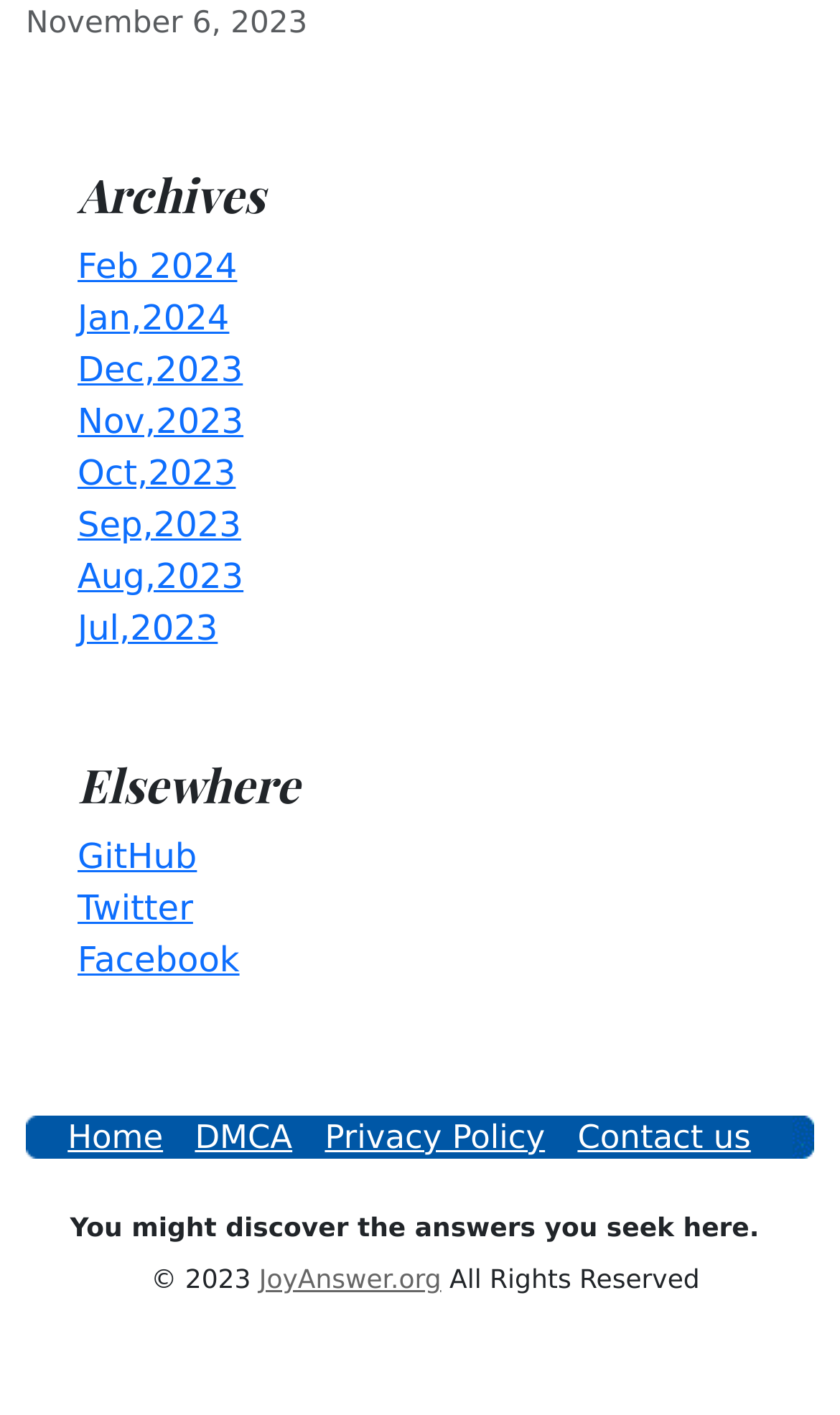Point out the bounding box coordinates of the section to click in order to follow this instruction: "Visit GitHub".

[0.092, 0.591, 0.234, 0.619]